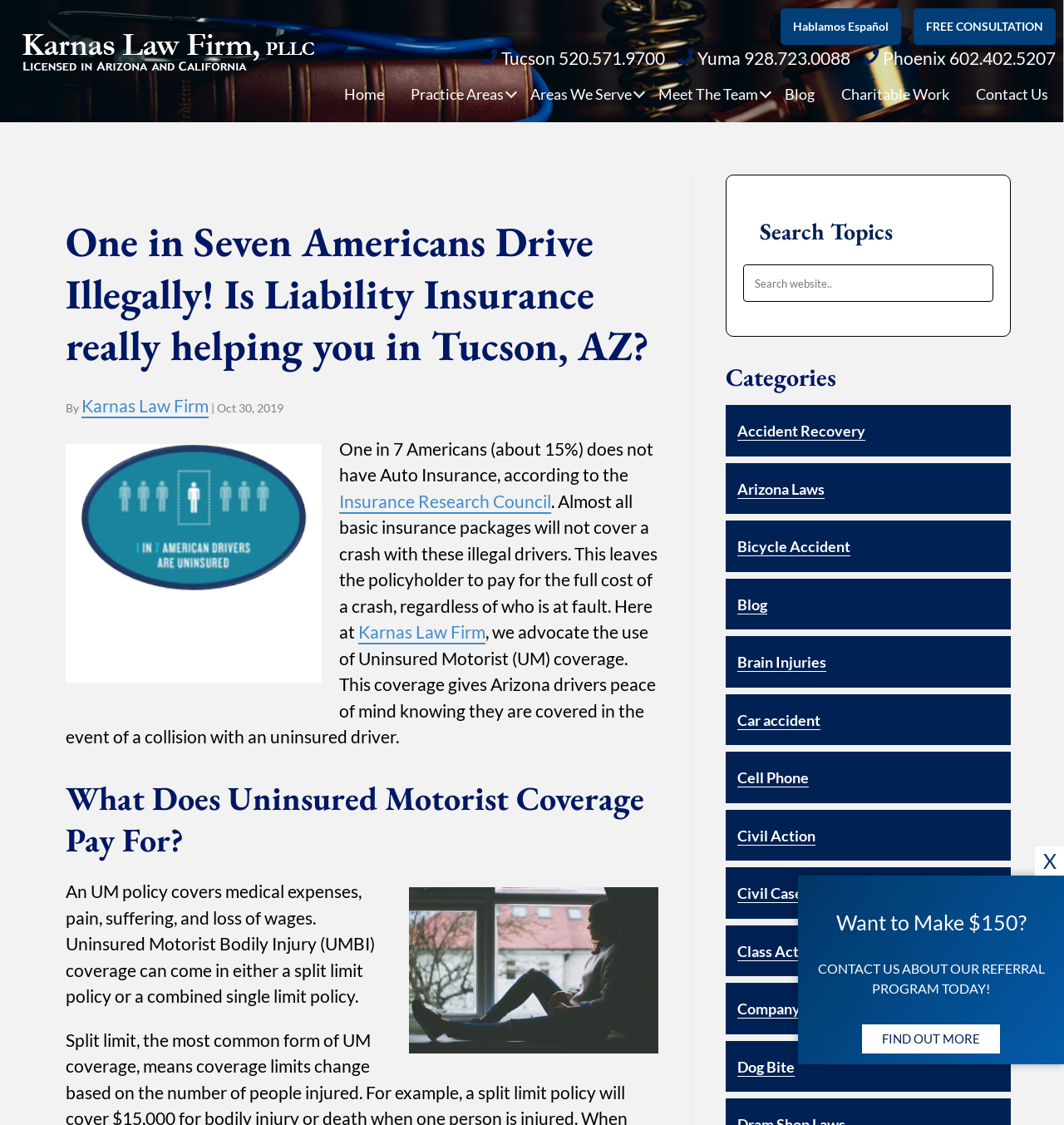What is the name of the law firm?
Please provide a comprehensive answer based on the contents of the image.

The name of the law firm can be found in the logo at the top left corner of the webpage, which is an image with the text 'Karnas Law Firm'.